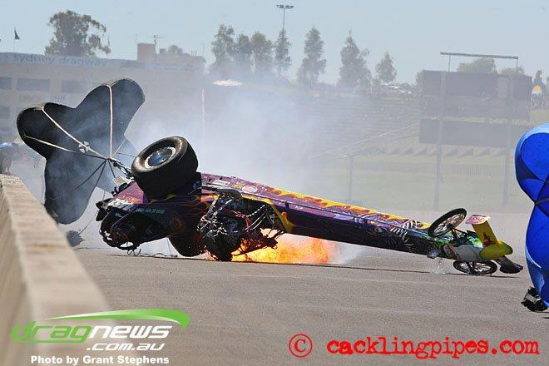What happened to the driver after the crash?
By examining the image, provide a one-word or phrase answer.

Minor injuries